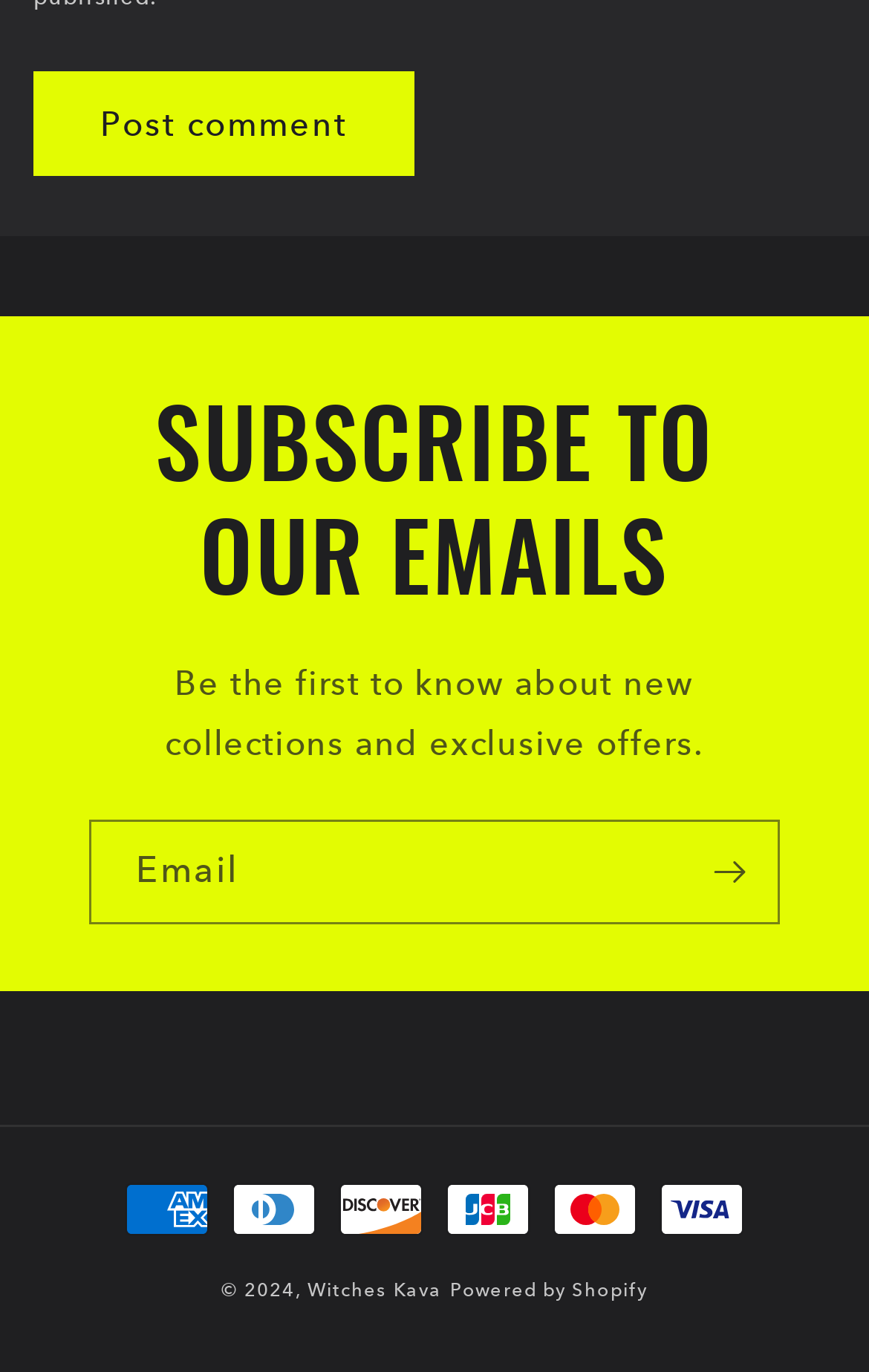What is the name of the website owner?
Please give a detailed and elaborate answer to the question based on the image.

The link 'Witches Kava' at the bottom of the webpage suggests that Witches Kava is the owner of the website.